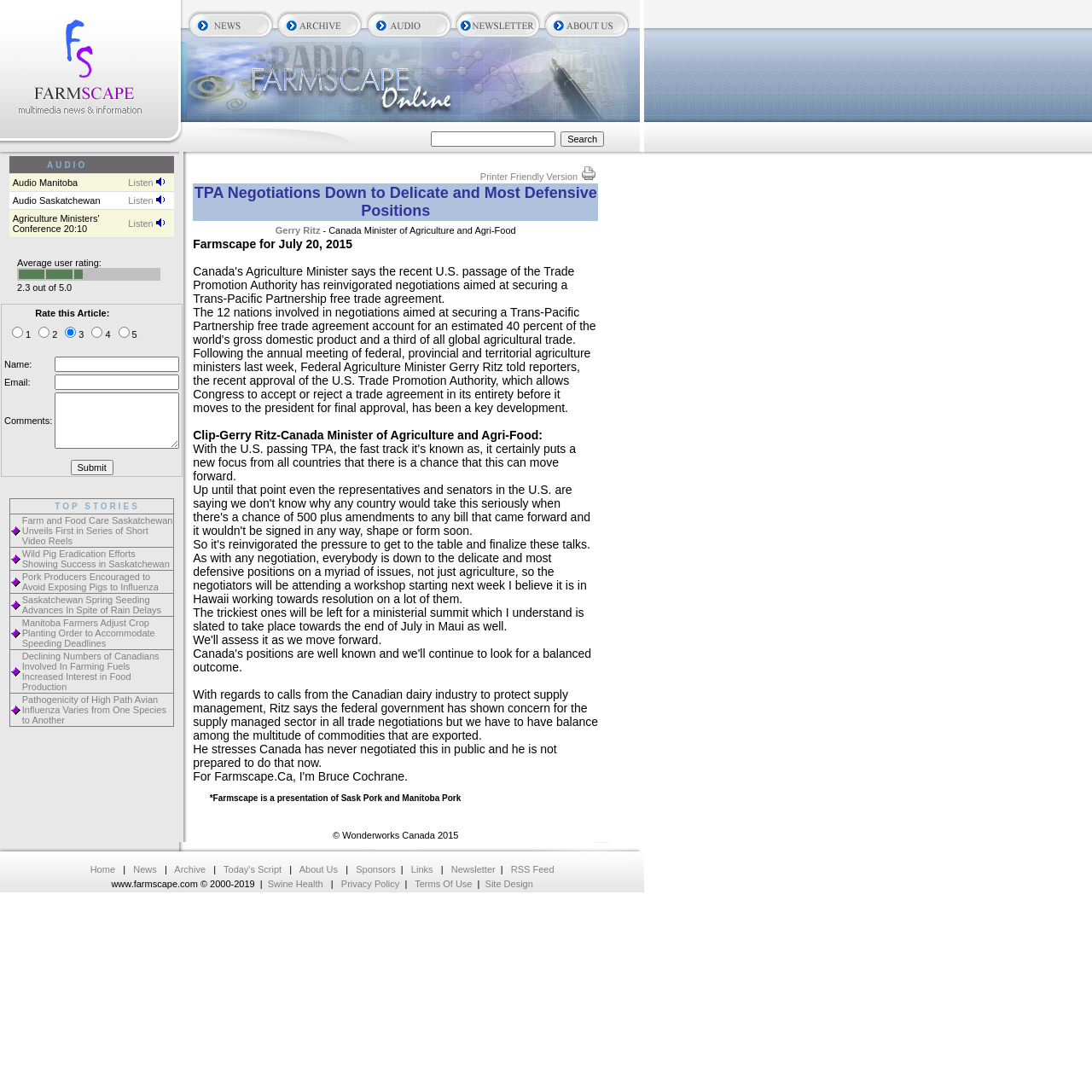Create a detailed summary of the webpage's content and design.

The webpage is about TPA Negotiations, with a focus on delicate and most defensive positions. At the top, there is a header section with a logo of Farmscape Canada on the left and a search bar on the right. The search bar has a text box and a "Search" button.

Below the header section, there is a main content area divided into two columns. The left column takes up about 60% of the width and contains the main article content. The article has a title "TPA Negotiations Down to Delicate and Most Defensive Positions" and a rating system below it, showing an average user rating of 2.3 out of 5.0. There are also options to rate the article from 1 to 5, with a name, email, and comments field, and a "Submit" button.

The right column takes up about 40% of the width and contains a list of audio links. There are three audio links, each with a title, such as "Audio Manitoba" and "Audio Saskatchewan", and a "Listen" button next to each title. The audio links are arranged in a table format with two columns.

At the top of the right column, there is a small image, and below the audio links, there is a printer-friendly version link. The webpage has a clean and organized layout, making it easy to navigate and read.